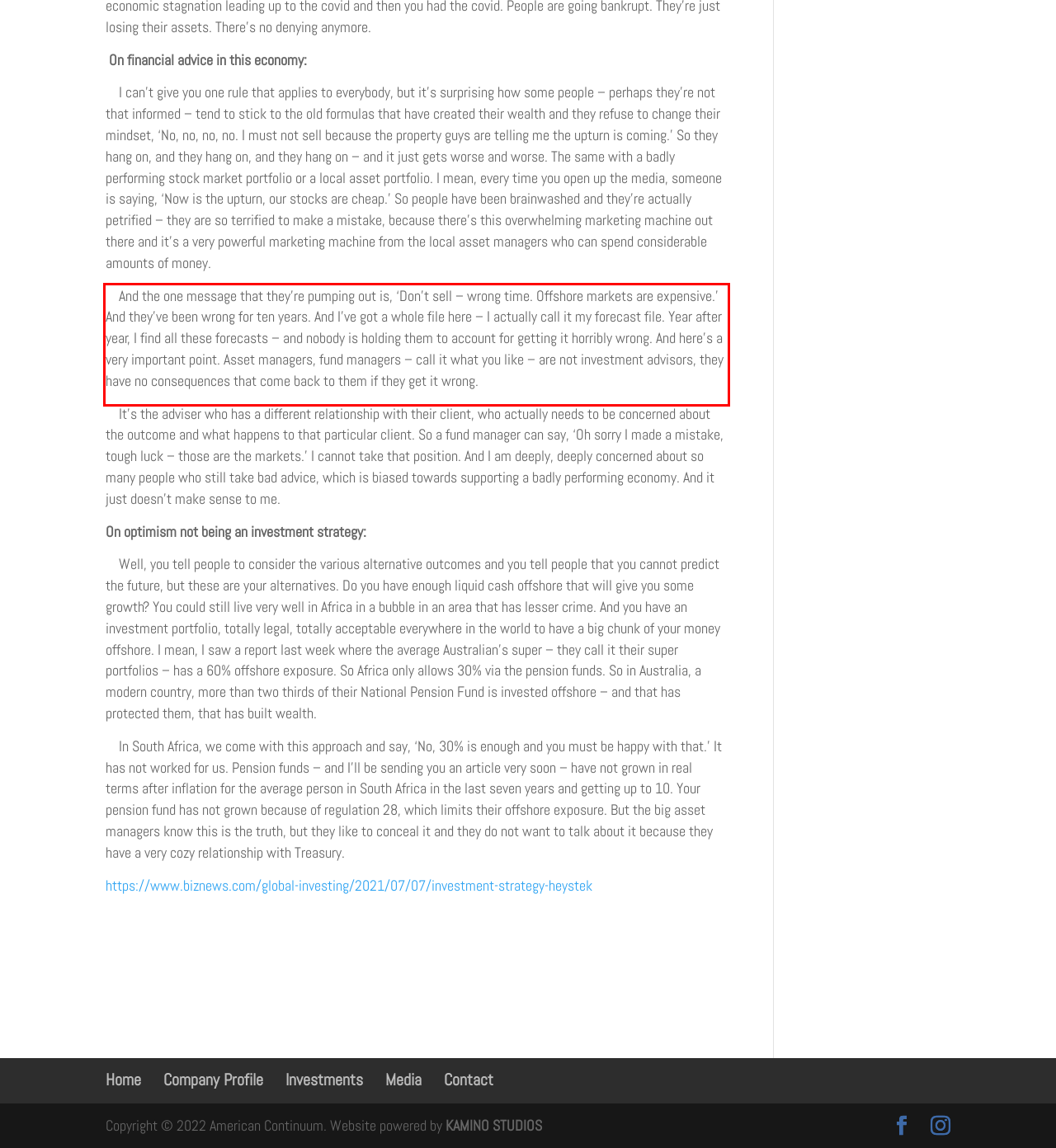Identify the text inside the red bounding box on the provided webpage screenshot by performing OCR.

And the one message that they’re pumping out is, ‘Don’t sell – wrong time. Offshore markets are expensive.’ And they’ve been wrong for ten years. And I’ve got a whole file here – I actually call it my forecast file. Year after year, I find all these forecasts – and nobody is holding them to account for getting it horribly wrong. And here’s a very important point. Asset managers, fund managers – call it what you like – are not investment advisors, they have no consequences that come back to them if they get it wrong.